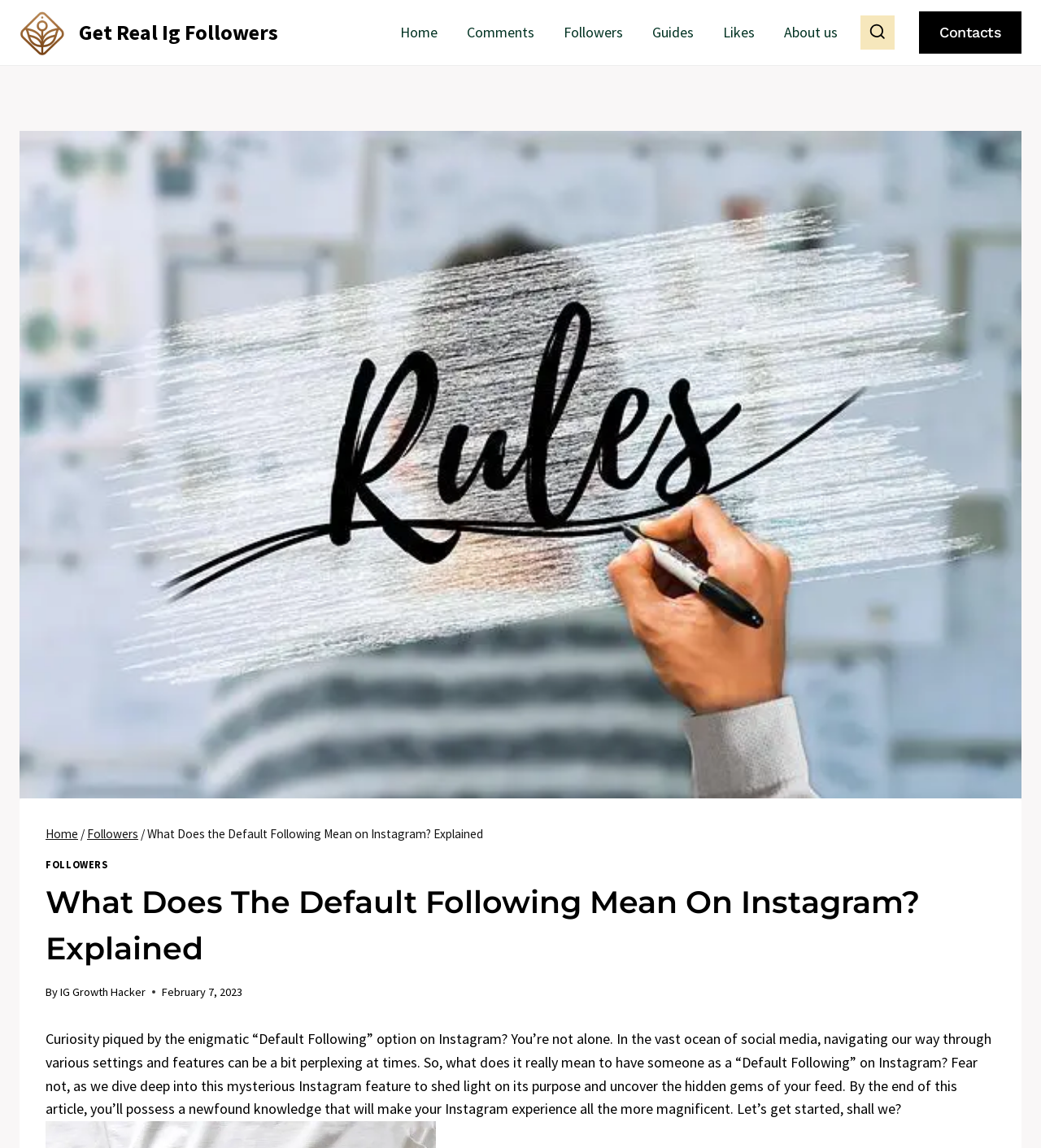Determine the coordinates of the bounding box for the clickable area needed to execute this instruction: "Read the article about default following on Instagram".

[0.044, 0.765, 0.956, 0.846]